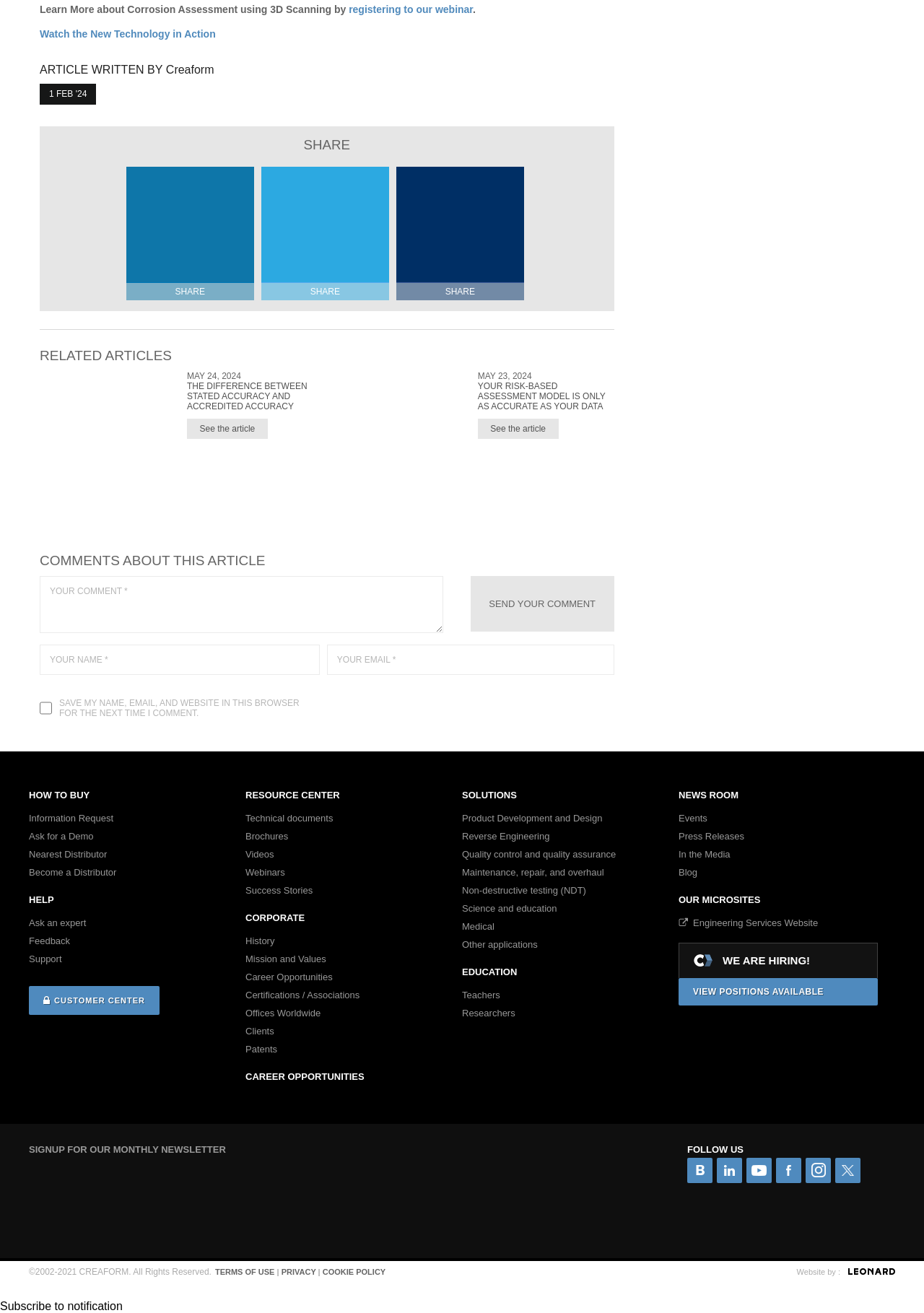Locate the bounding box coordinates of the element that should be clicked to execute the following instruction: "Click on 'Learn More about Corrosion Assessment using 3D Scanning by registering to our webinar'".

[0.377, 0.003, 0.512, 0.011]